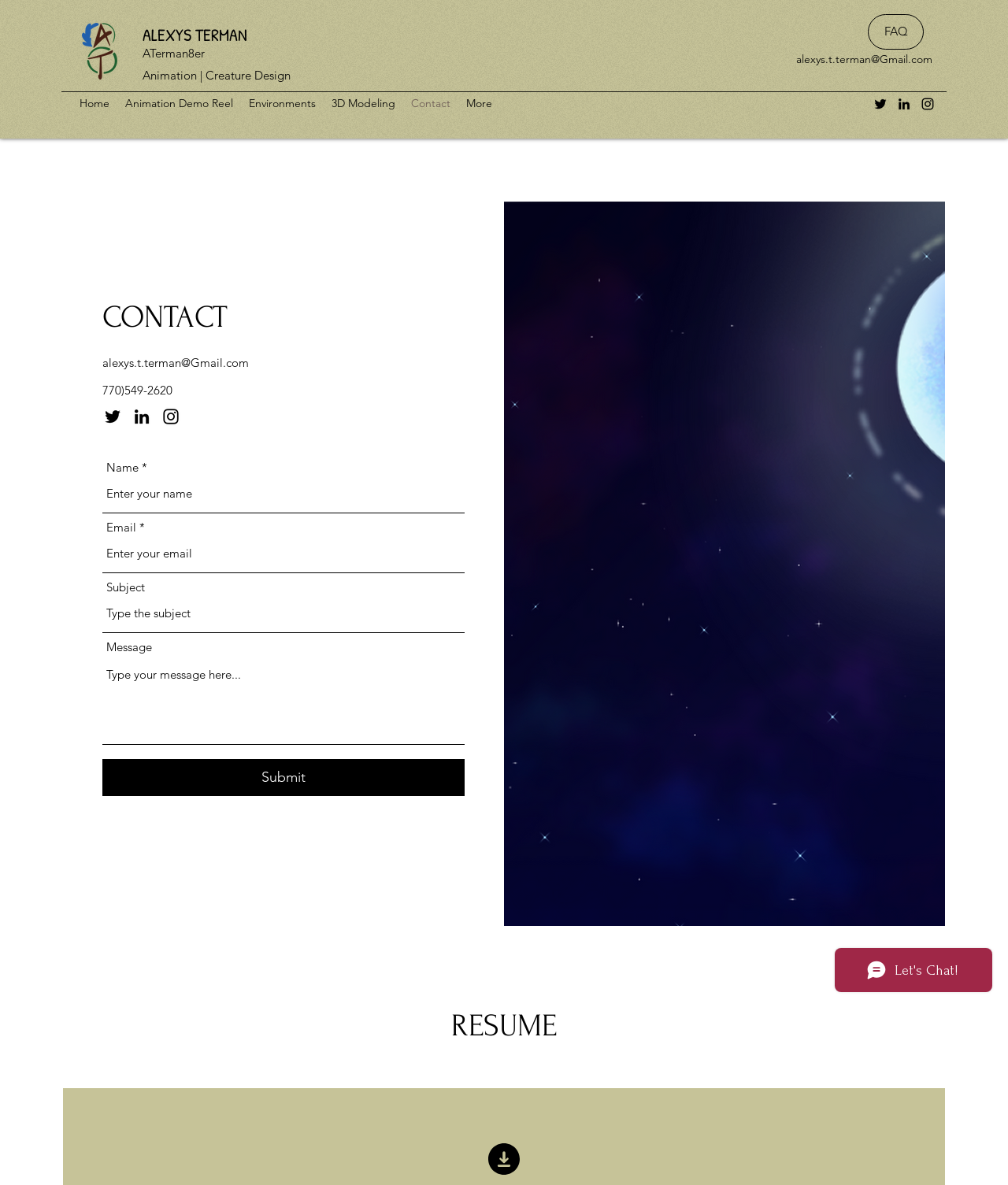Please provide a comprehensive answer to the question below using the information from the image: What is the background image on the page?

The background image on the page is a scenic image of the moon and space, which adds a visually appealing element to the page. The image is displayed behind the main content of the page.